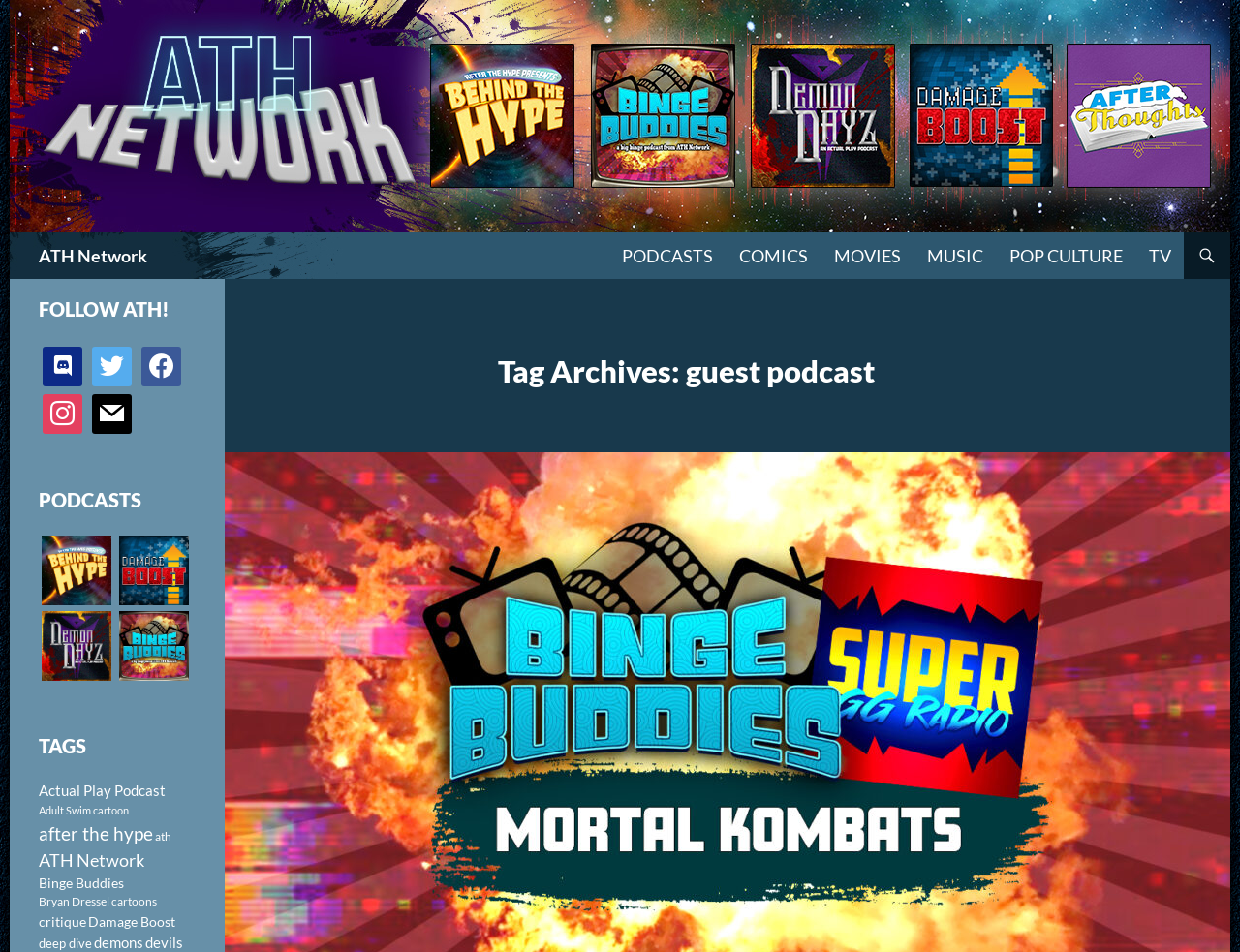Locate the bounding box coordinates of the area to click to fulfill this instruction: "go to ATH Network homepage". The bounding box should be presented as four float numbers between 0 and 1, in the order [left, top, right, bottom].

[0.008, 0.11, 0.992, 0.129]